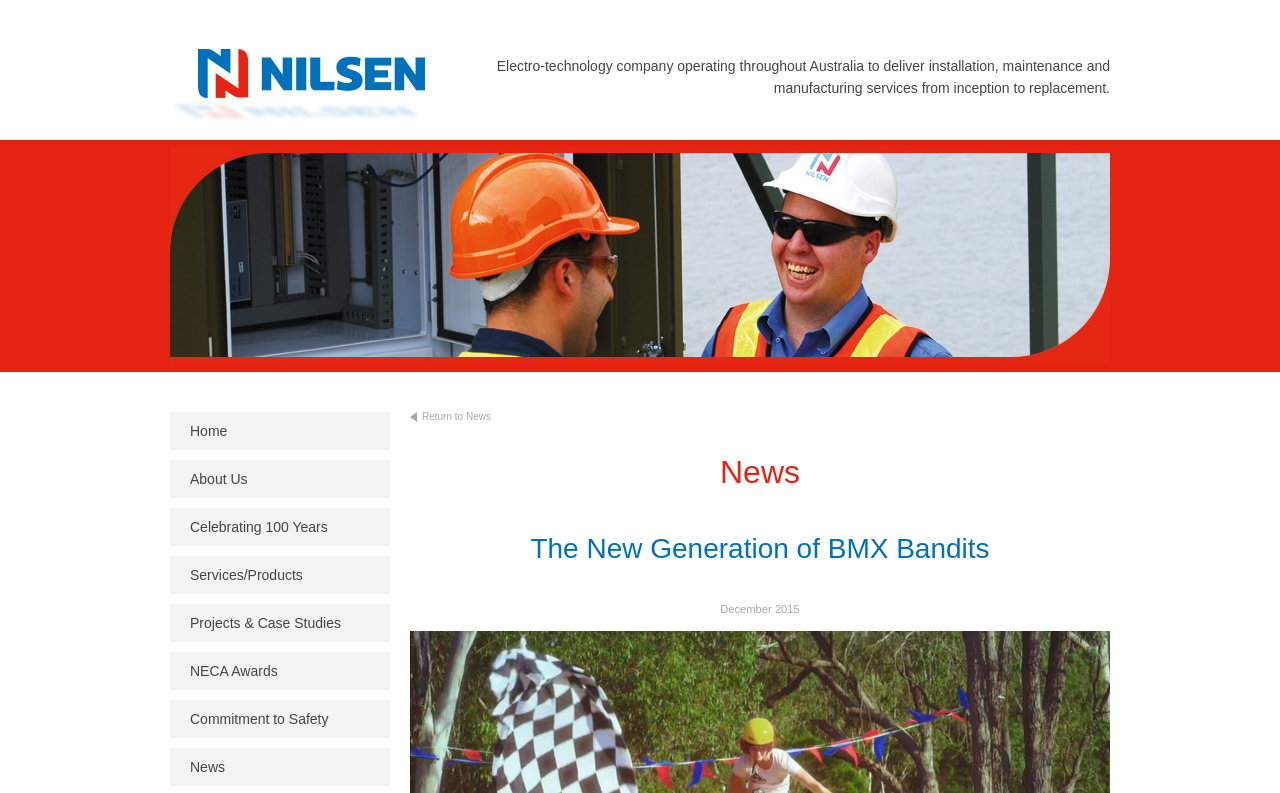Find the bounding box coordinates of the element you need to click on to perform this action: 'Click on the Home link'. The coordinates should be represented by four float values between 0 and 1, in the format [left, top, right, bottom].

[0.133, 0.52, 0.305, 0.567]